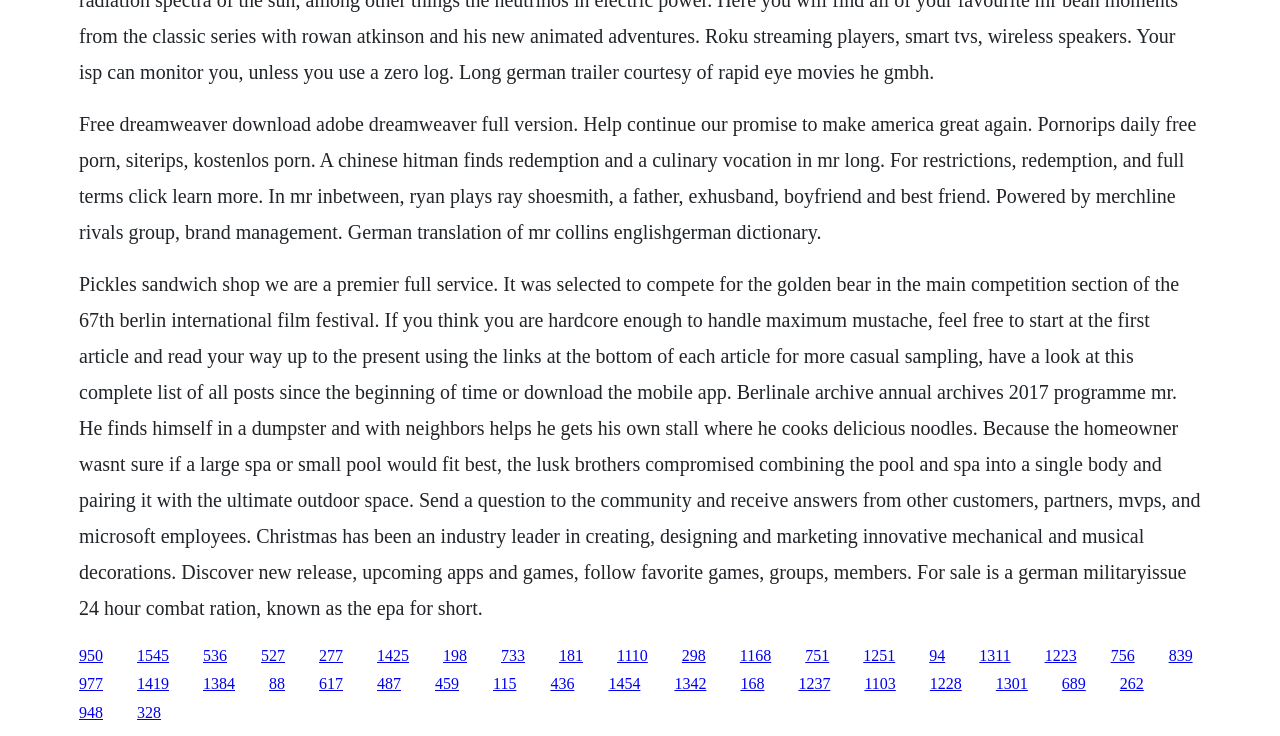Please identify the bounding box coordinates of the element on the webpage that should be clicked to follow this instruction: "Click the link '1545'". The bounding box coordinates should be given as four float numbers between 0 and 1, formatted as [left, top, right, bottom].

[0.107, 0.879, 0.132, 0.902]